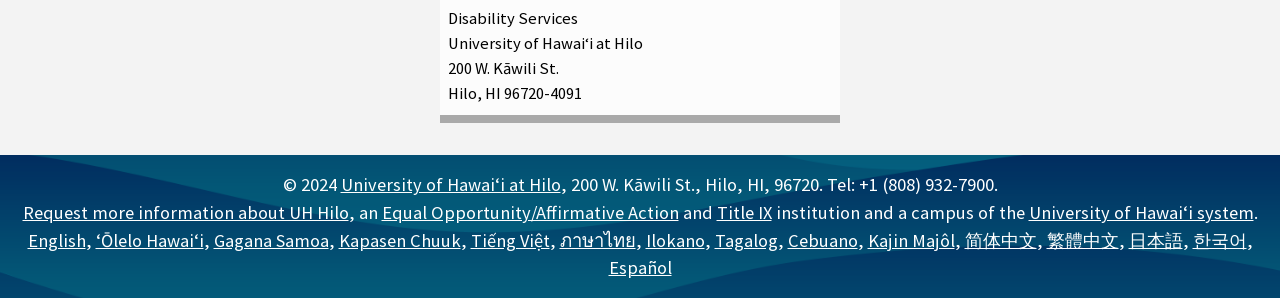Please answer the following question using a single word or phrase: 
What is the address of the university?

200 W. Kāwili St., Hilo, HI 96720-4091